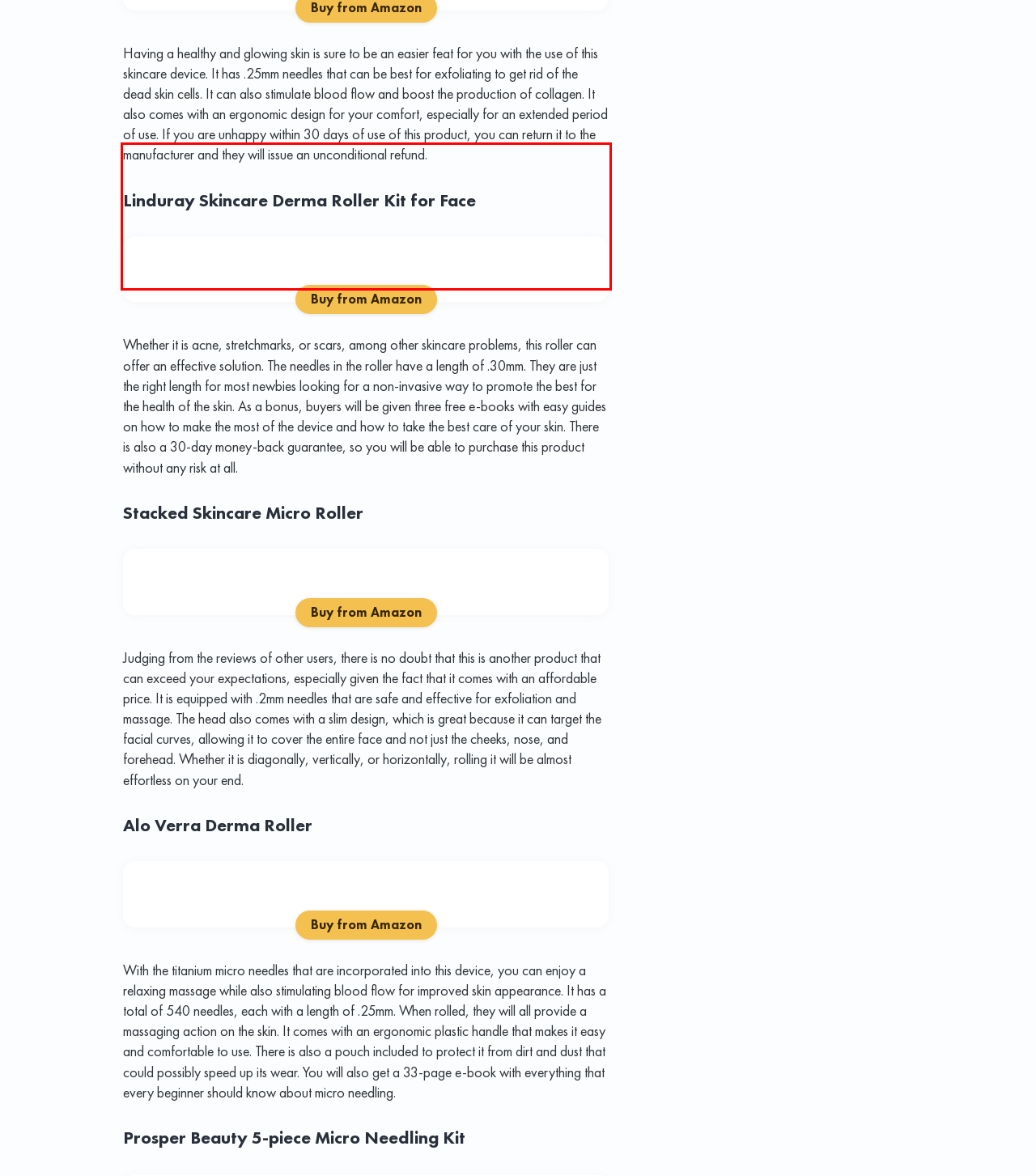Given a webpage screenshot with a red bounding box, perform OCR to read and deliver the text enclosed by the red bounding box.

Having a healthy and glowing skin is sure to be an easier feat for you with the use of this skincare device. It has .25mm needles that can be best for exfoliating to get rid of the dead skin cells. It can also stimulate blood flow and boost the production of collagen. It also comes with an ergonomic design for your comfort, especially for an extended period of use. If you are unhappy within 30 days of use of this product, you can return it to the manufacturer and they will issue an unconditional refund.